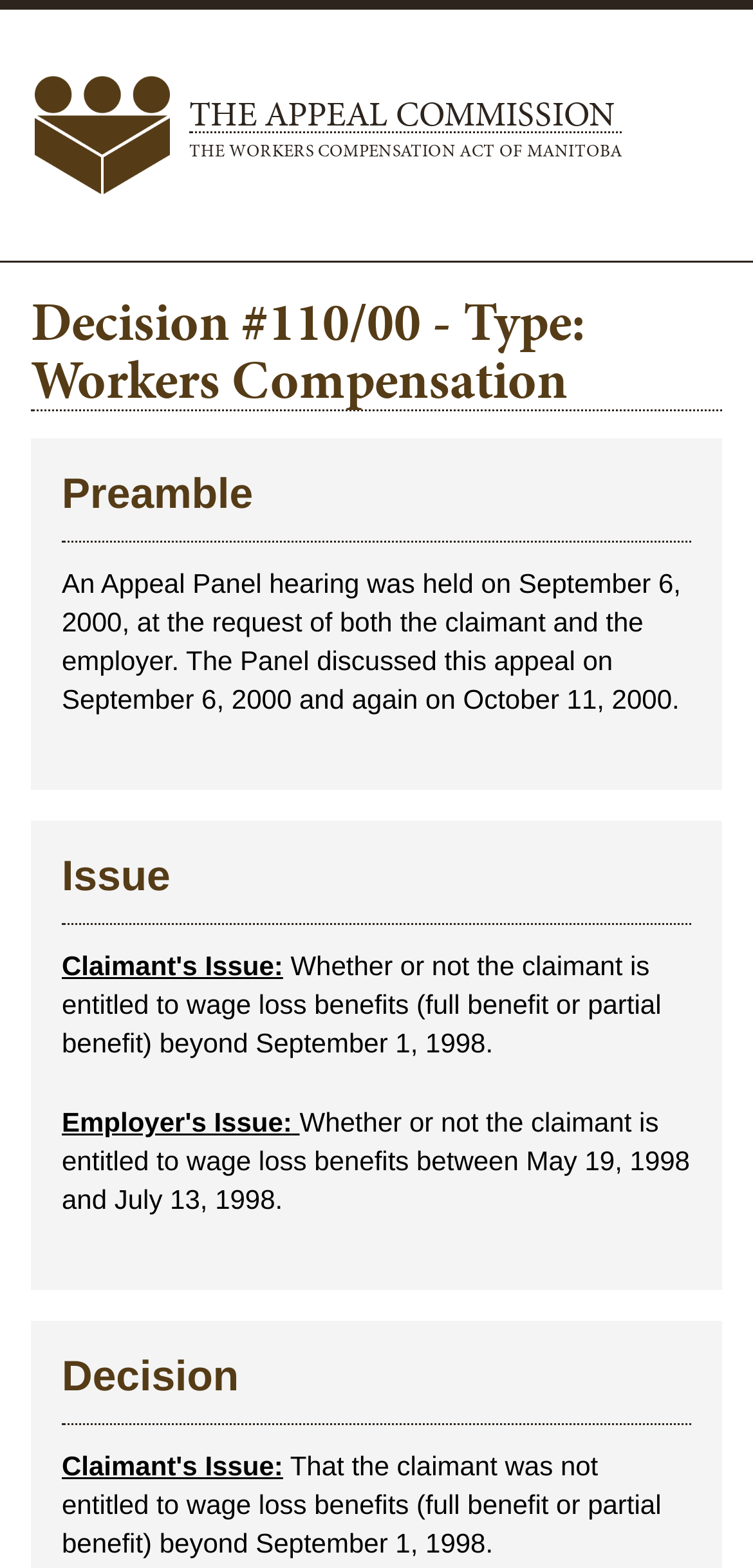What is the type of decision in Decision #110/00?
Identify the answer in the screenshot and reply with a single word or phrase.

Workers Compensation